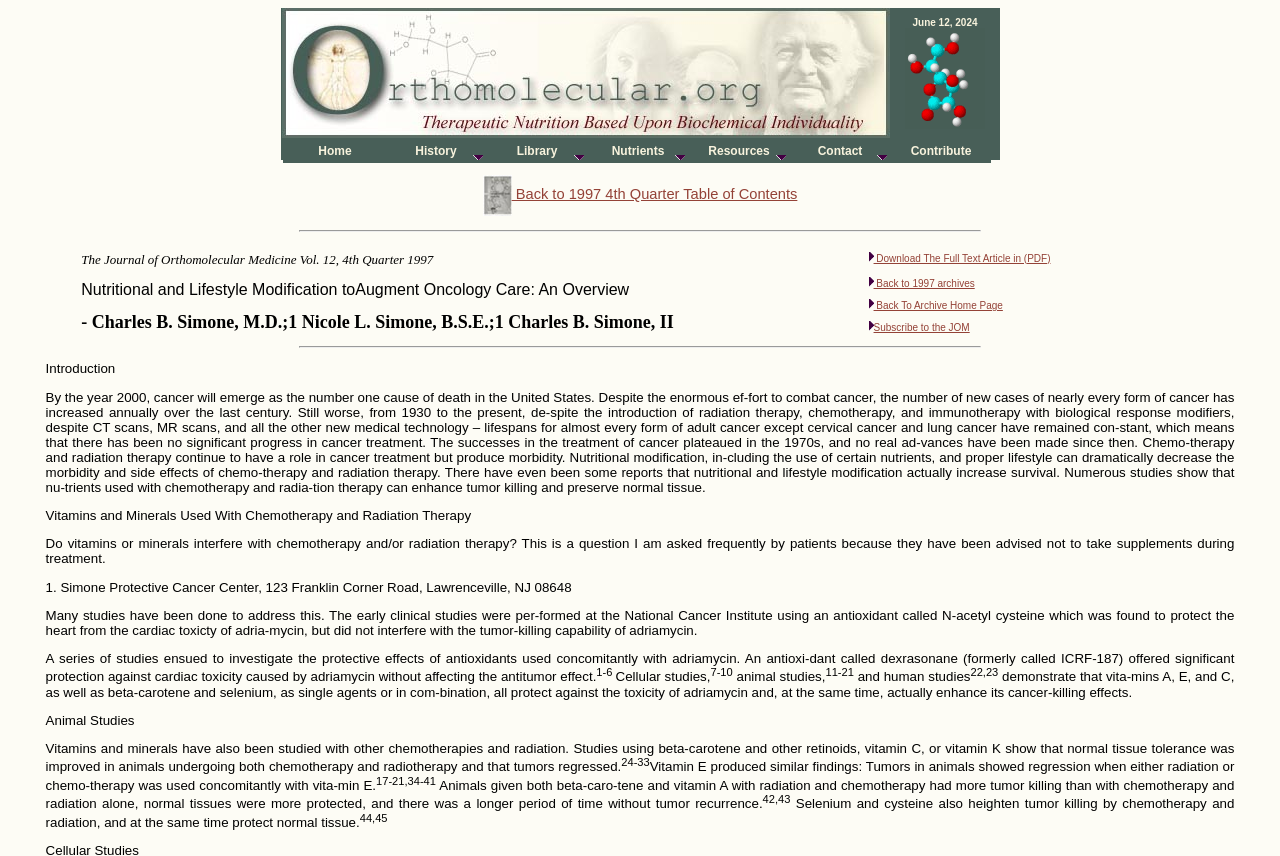Return the bounding box coordinates of the UI element that corresponds to this description: "Subscribe to the JOM". The coordinates must be given as four float numbers in the range of 0 and 1, [left, top, right, bottom].

[0.679, 0.376, 0.758, 0.389]